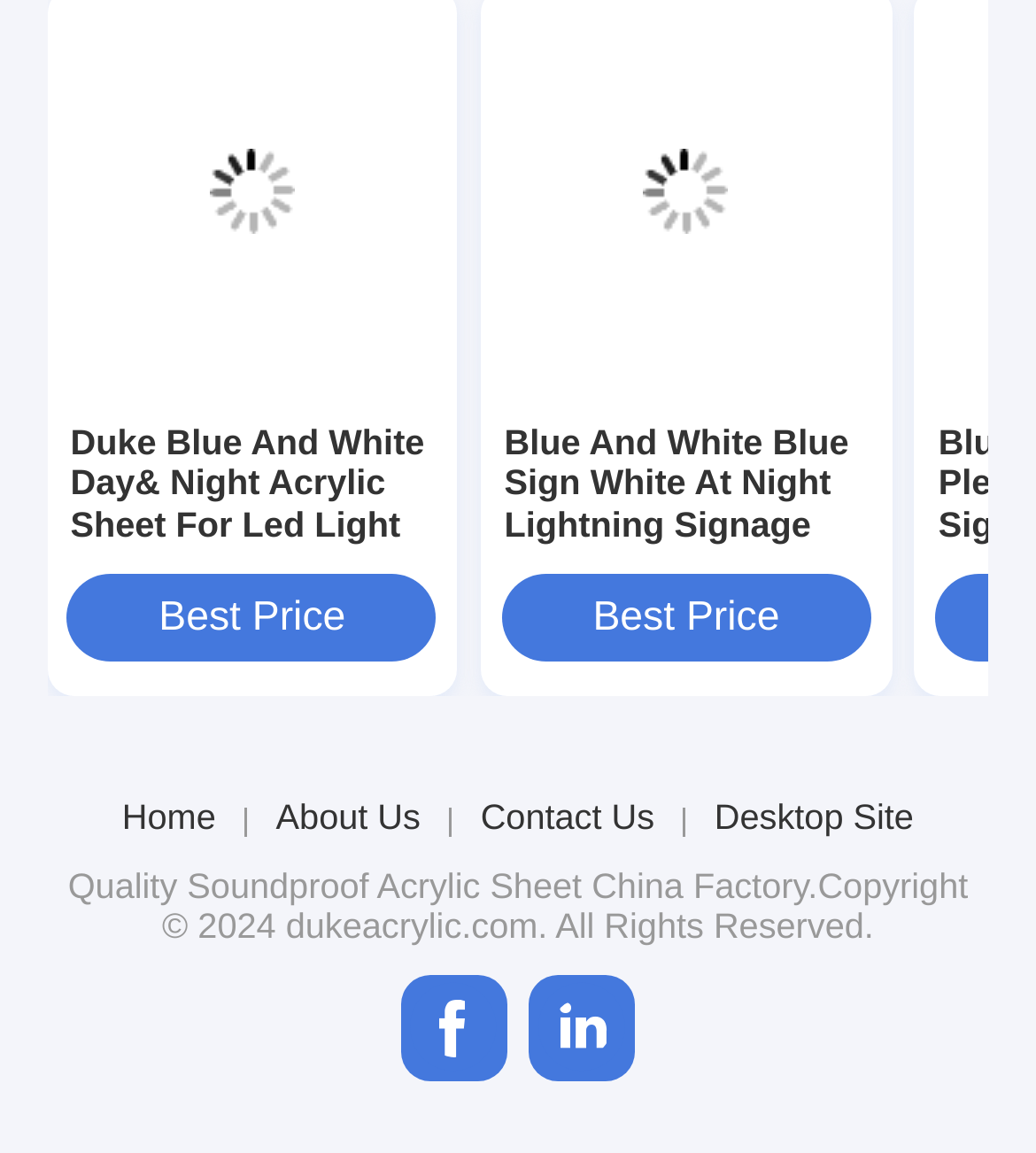Using the details in the image, give a detailed response to the question below:
How many navigation links are at the top of the page?

I looked at the top of the page and found four navigation links: 'Home', 'About Us', 'Contact Us', and 'Desktop Site'. These links are likely used to navigate to different sections of the website.